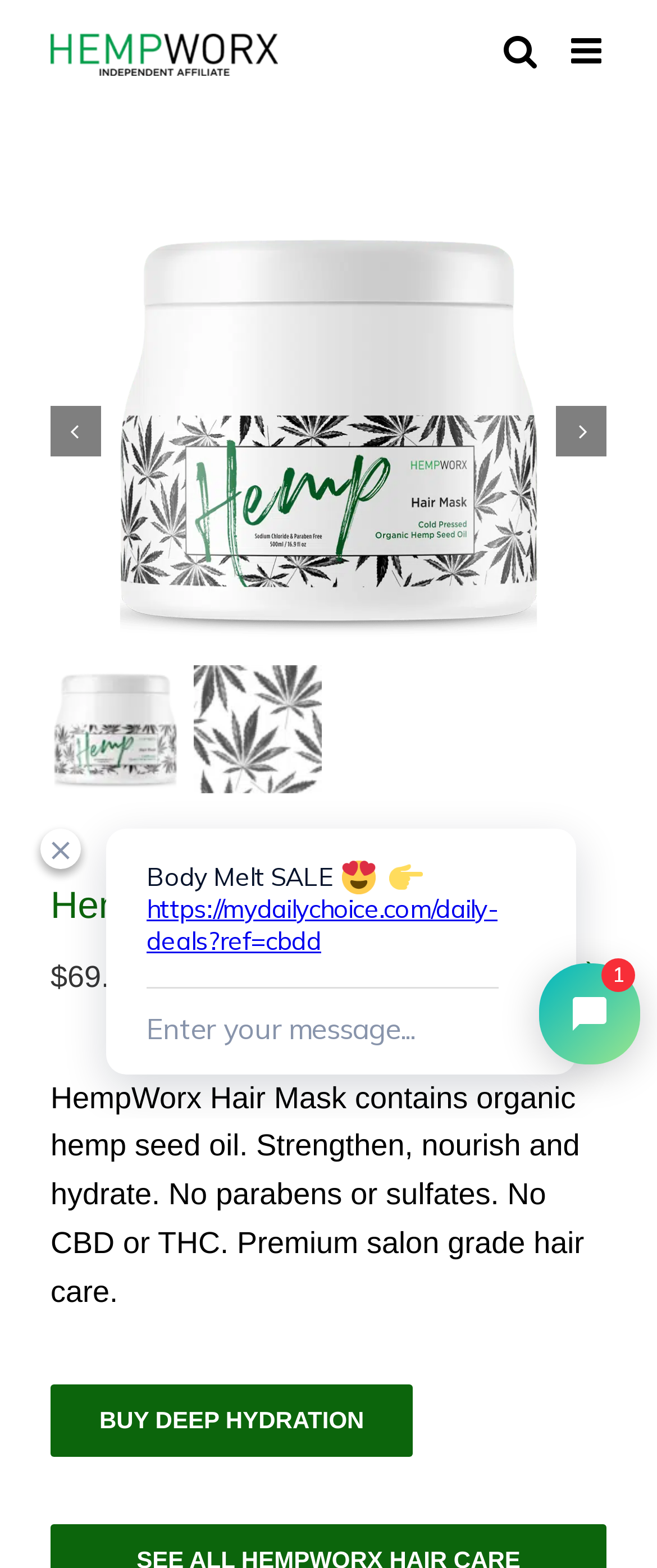Give a one-word or one-phrase response to the question: 
How many customer reviews are there for the HempWorx Hair Mask?

4